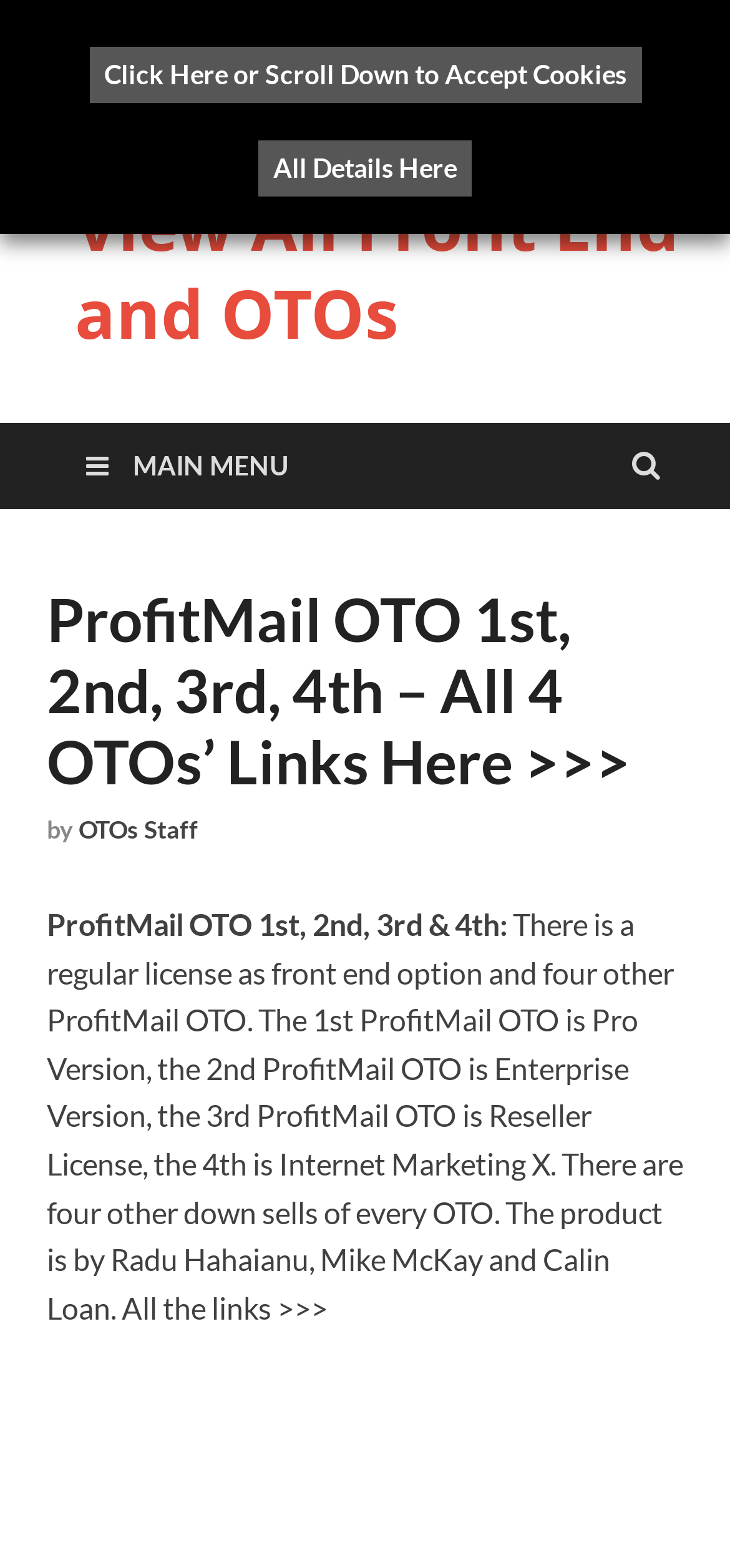Provide a short answer using a single word or phrase for the following question: 
Who are the creators of ProfitMail?

Radu Hahaianu, Mike McKay and Calin Loan